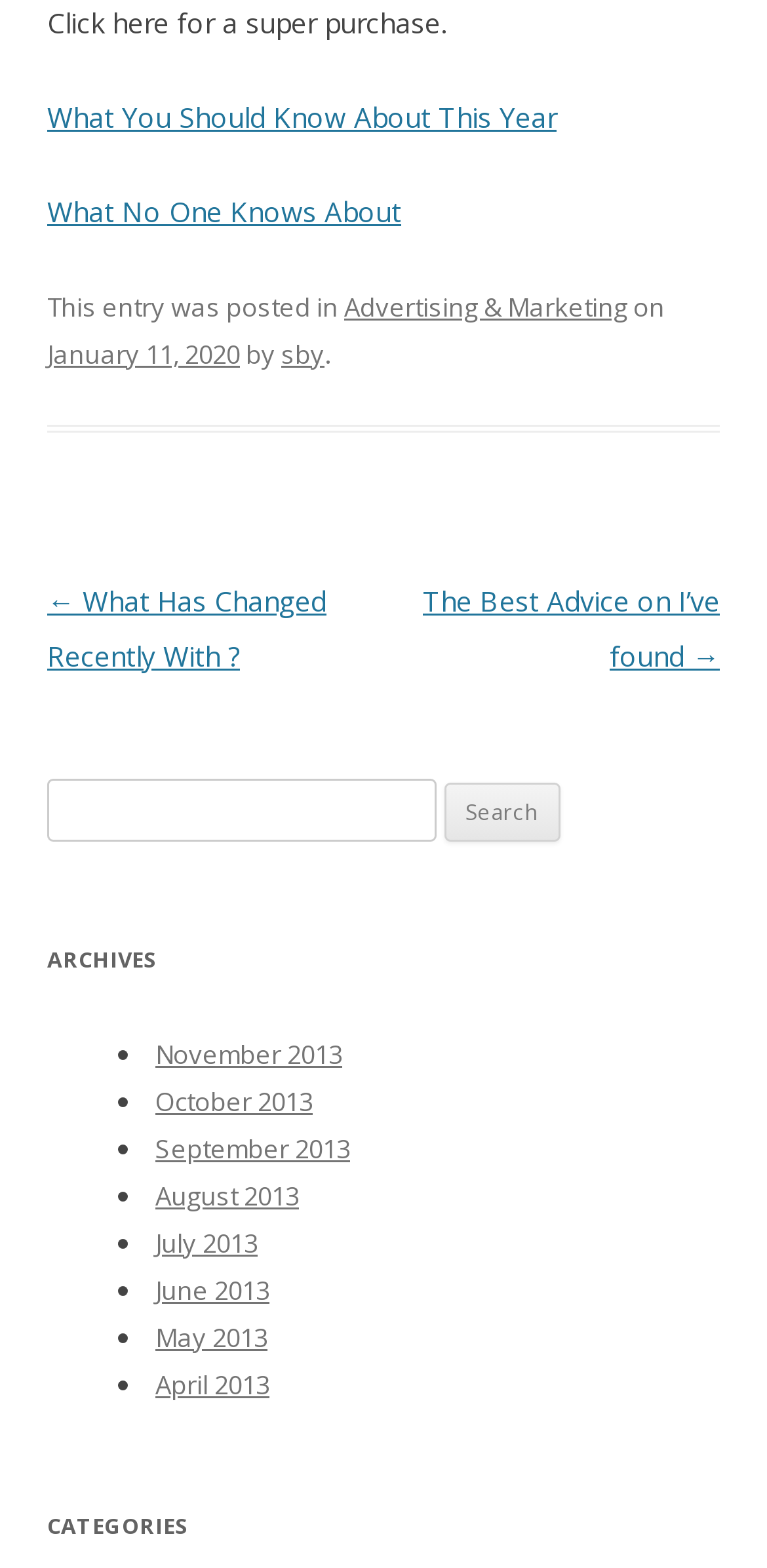What is the text of the post navigation link on the left?
Carefully analyze the image and provide a thorough answer to the question.

I examined the post navigation section and found the link on the left, which has the text '← What Has Changed Recently With?'.